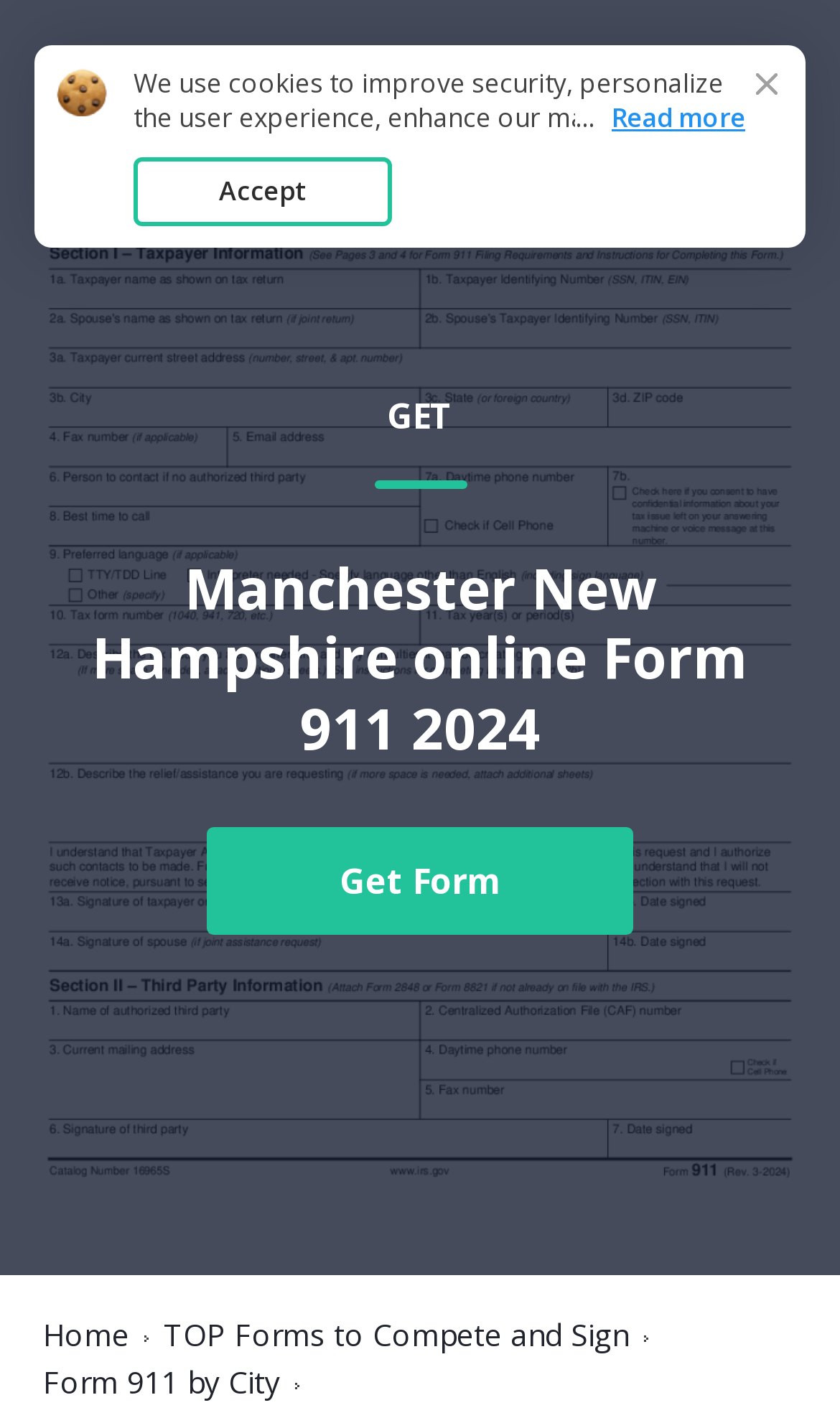Analyze the image and deliver a detailed answer to the question: How many links are there in the top section of the webpage?

There are three links in the top section of the webpage, which are 'Form 911', 'GET Manchester New Hampshire online Form 911 2024 Get Form', and 'Home'.